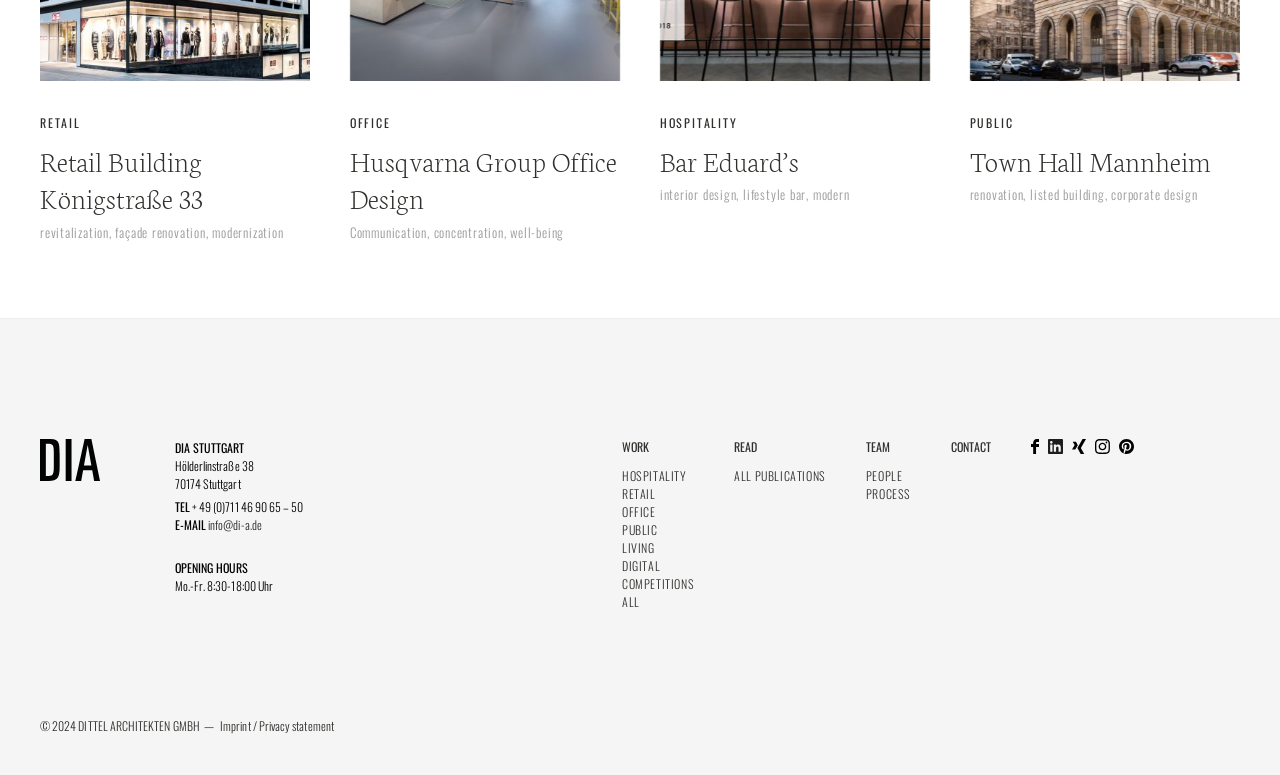Find the UI element described as: "Town Hall Mannheim" and predict its bounding box coordinates. Ensure the coordinates are four float numbers between 0 and 1, [left, top, right, bottom].

[0.758, 0.182, 0.946, 0.231]